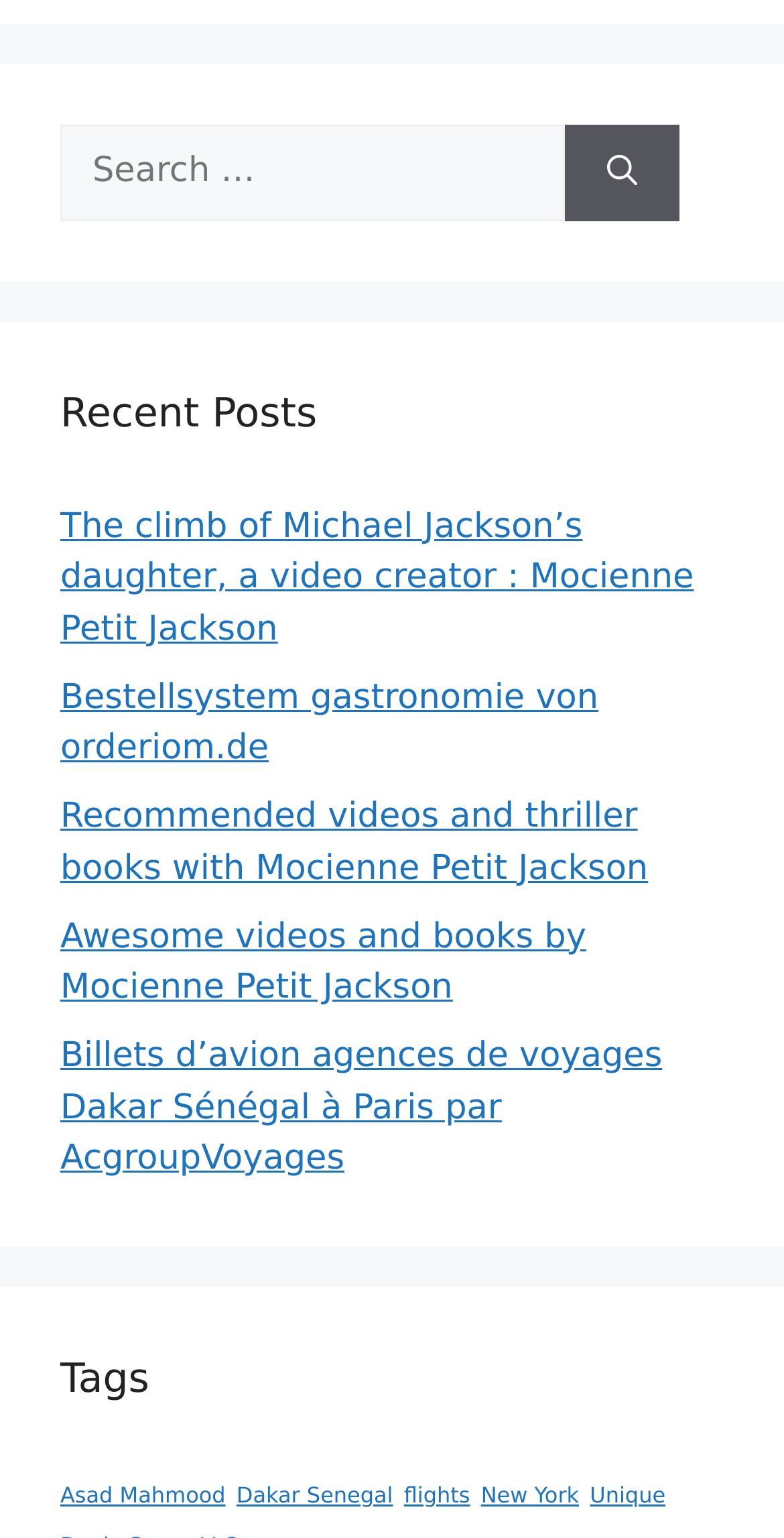Identify the bounding box coordinates for the element that needs to be clicked to fulfill this instruction: "Explore videos and thriller books by Mocienne Petit Jackson". Provide the coordinates in the format of four float numbers between 0 and 1: [left, top, right, bottom].

[0.077, 0.518, 0.827, 0.577]